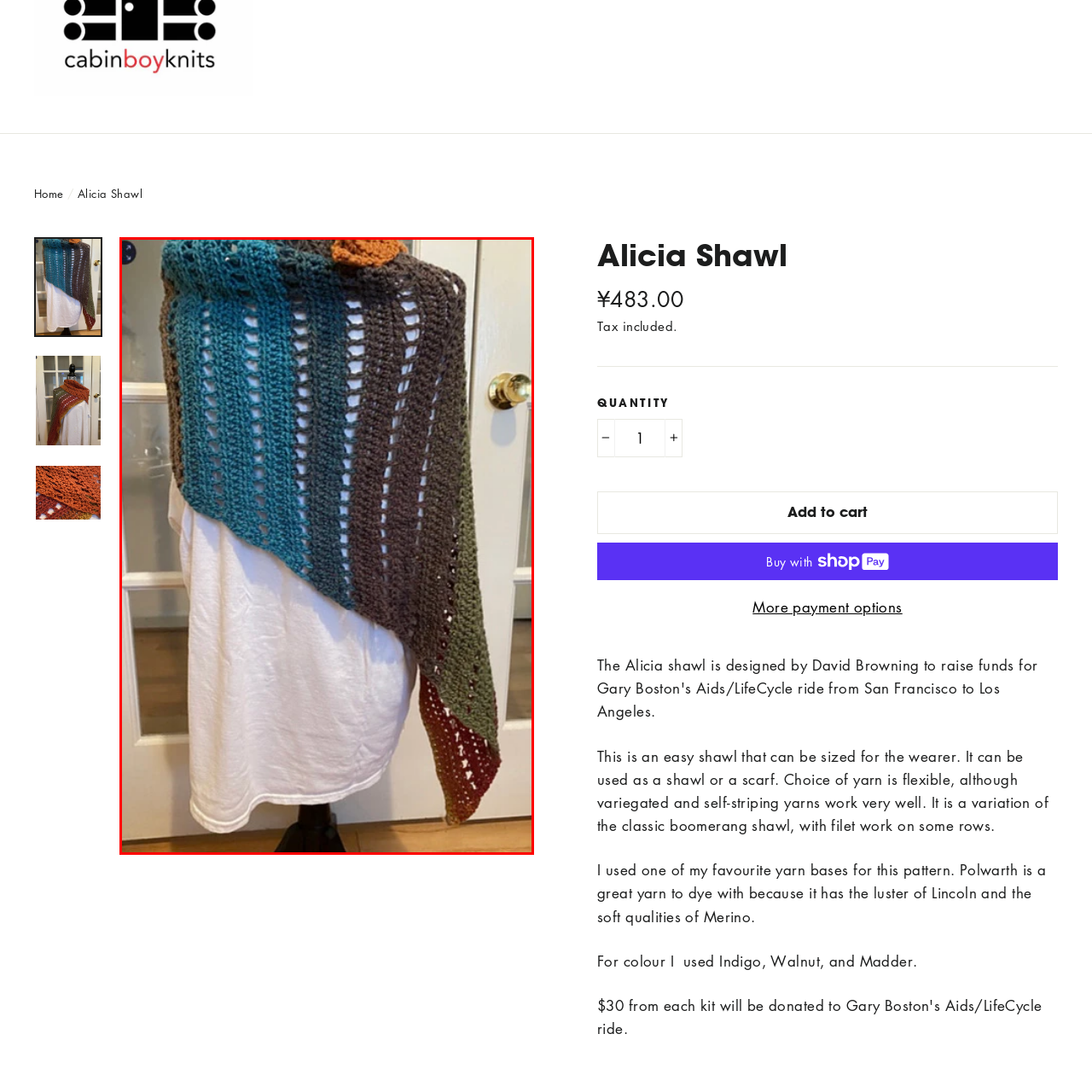Describe in detail the portion of the image that is enclosed within the red boundary.

The image showcases a beautifully crafted shawl designed by Alicia Shawl. This versatile piece is constructed with a skillful crochet technique, featuring a vibrant gradient of colors that blend seamlessly from teal to earthy tones and deep reds. The shawl drapes elegantly over a white garment, highlighting its textured pattern and the intricate filet work across some rows. The unique construction allows it to be worn as both a shawl and a scarf, offering flexibility in styling. A notable detail is the choice of yarn, which combines both aesthetic appeal and functionality. It embodies comfort and warmth, making it an ideal accessory for various occasions.